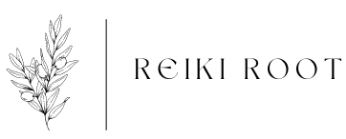Please respond to the question with a concise word or phrase:
What is symbolized by the plant foliage?

Growth and harmony